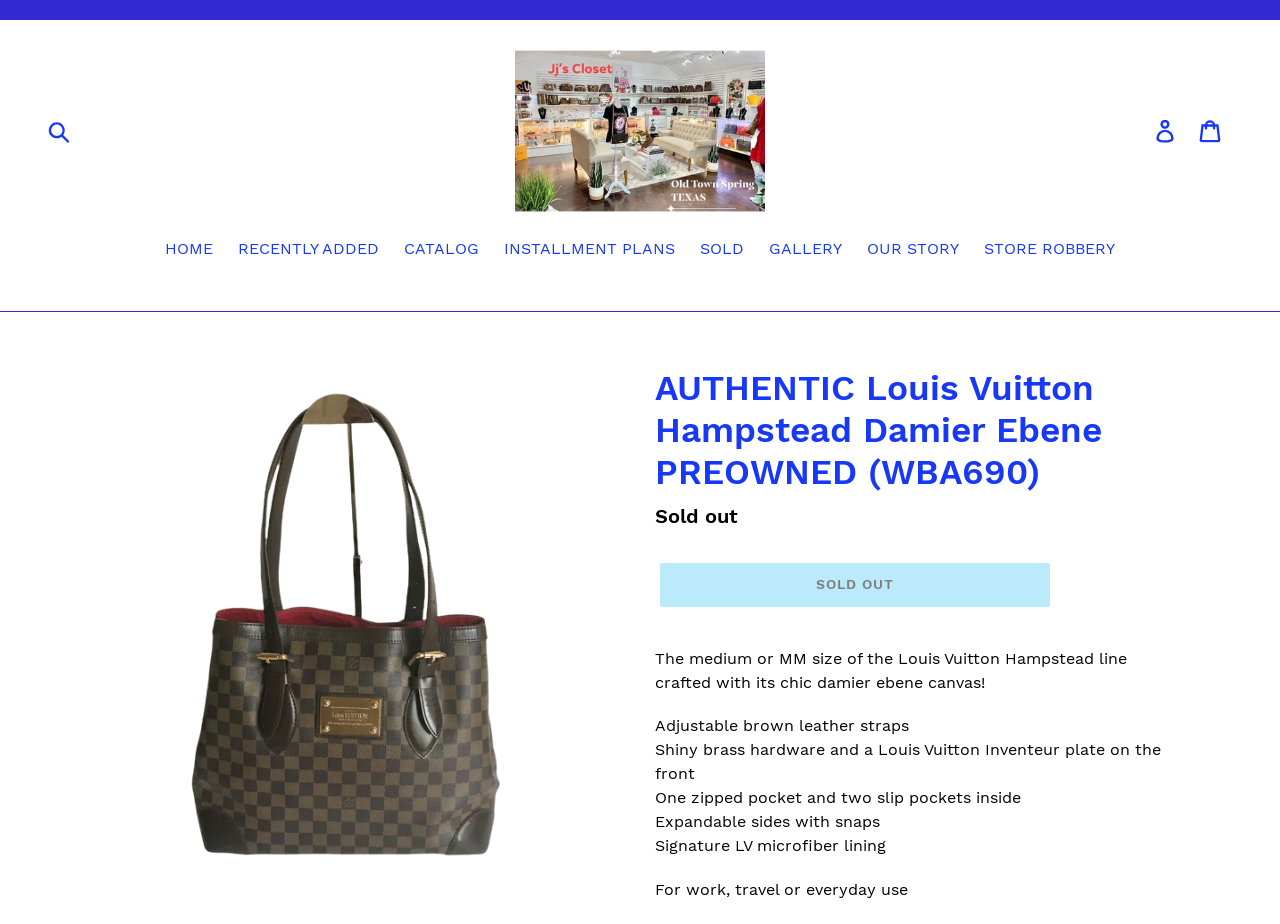What is the brand of the handbag? Look at the image and give a one-word or short phrase answer.

Louis Vuitton